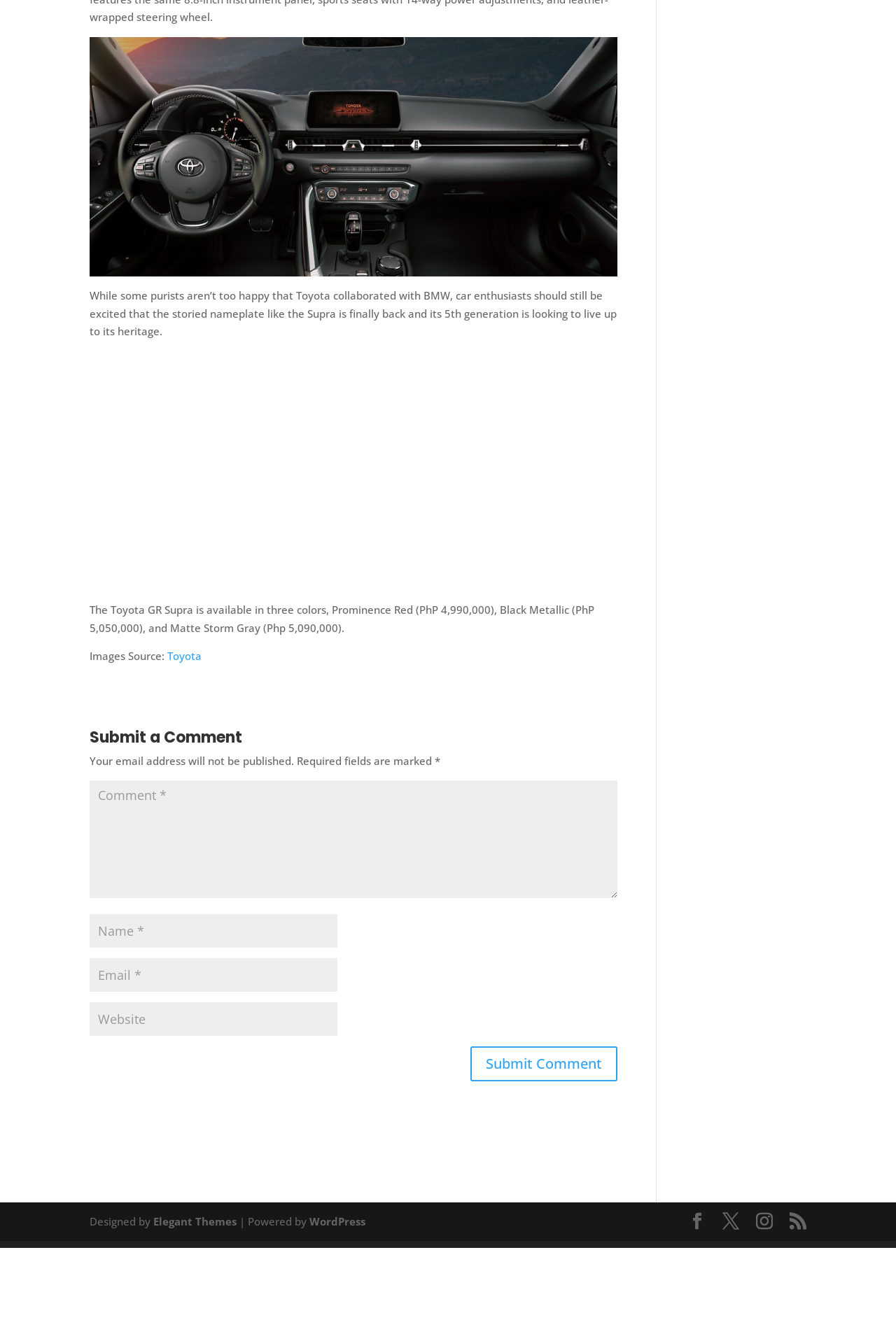How many colors is the Toyota GR Supra available in?
Refer to the image and provide a concise answer in one word or phrase.

Three